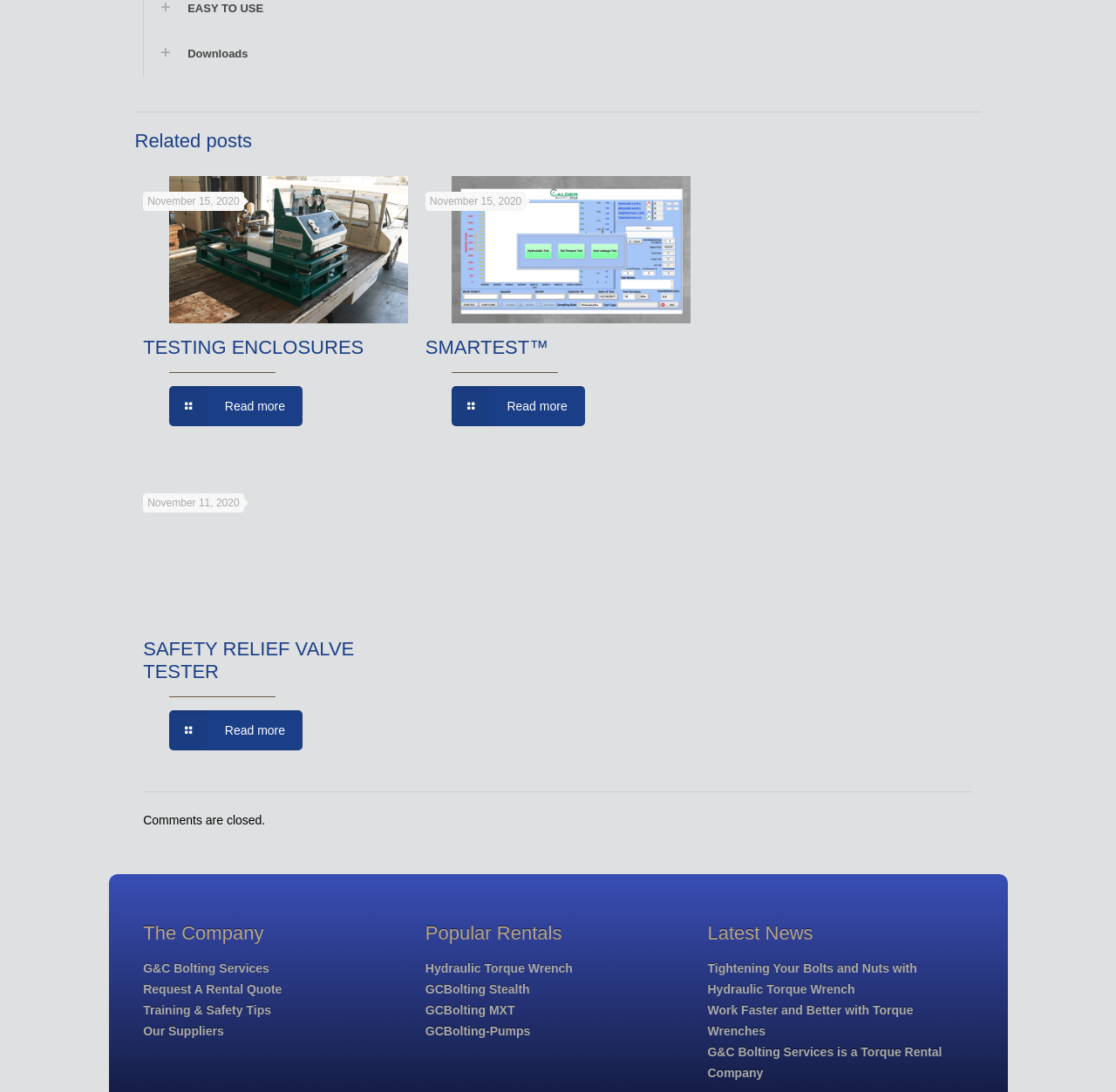What is the date of the 'TESTING ENCLOSURES' post?
With the help of the image, please provide a detailed response to the question.

I found the date by looking at the StaticText element 'November 15, 2020' which is located near the heading 'TESTING ENCLOSURES'.